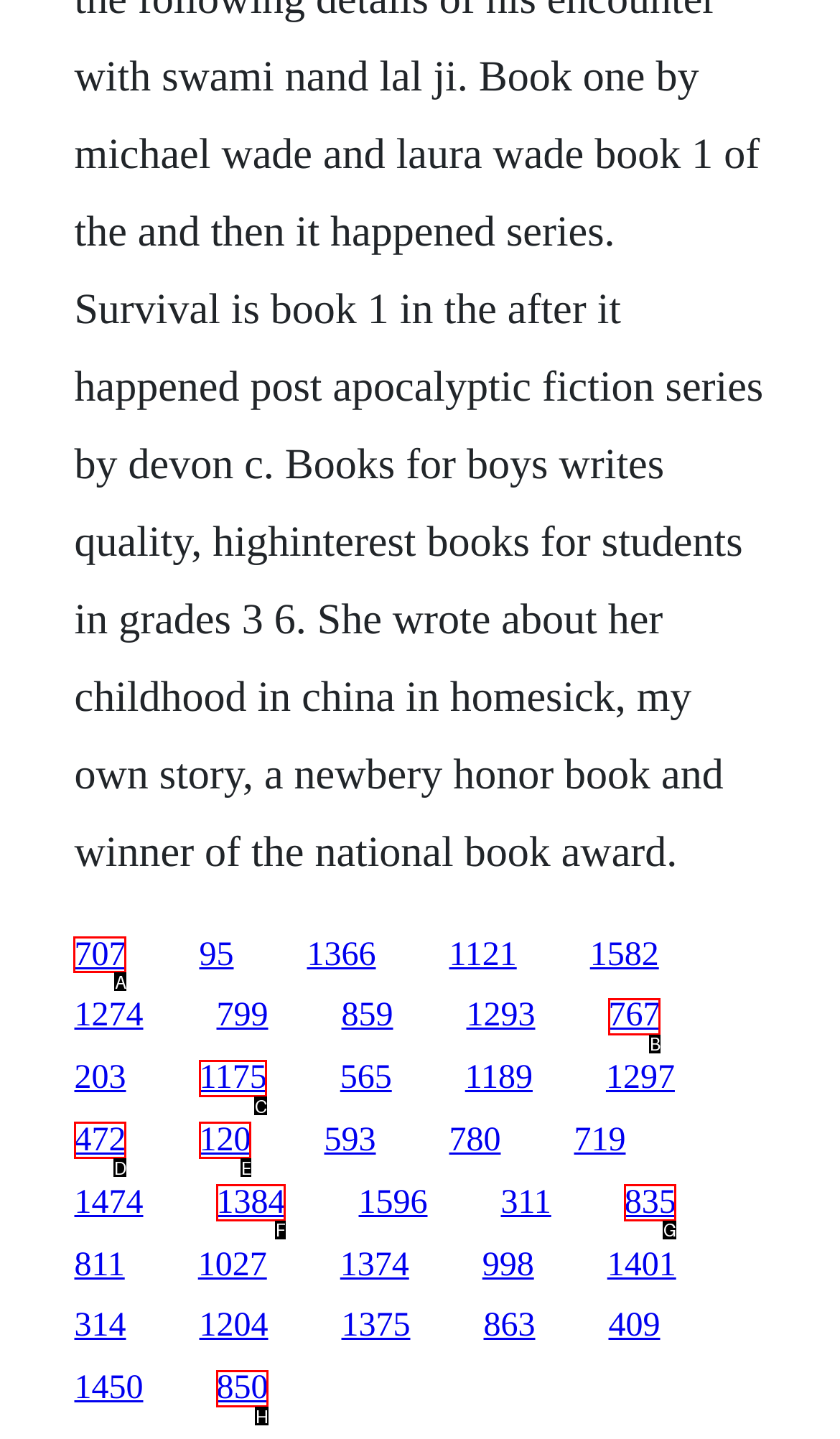Determine which letter corresponds to the UI element to click for this task: click the first link
Respond with the letter from the available options.

A